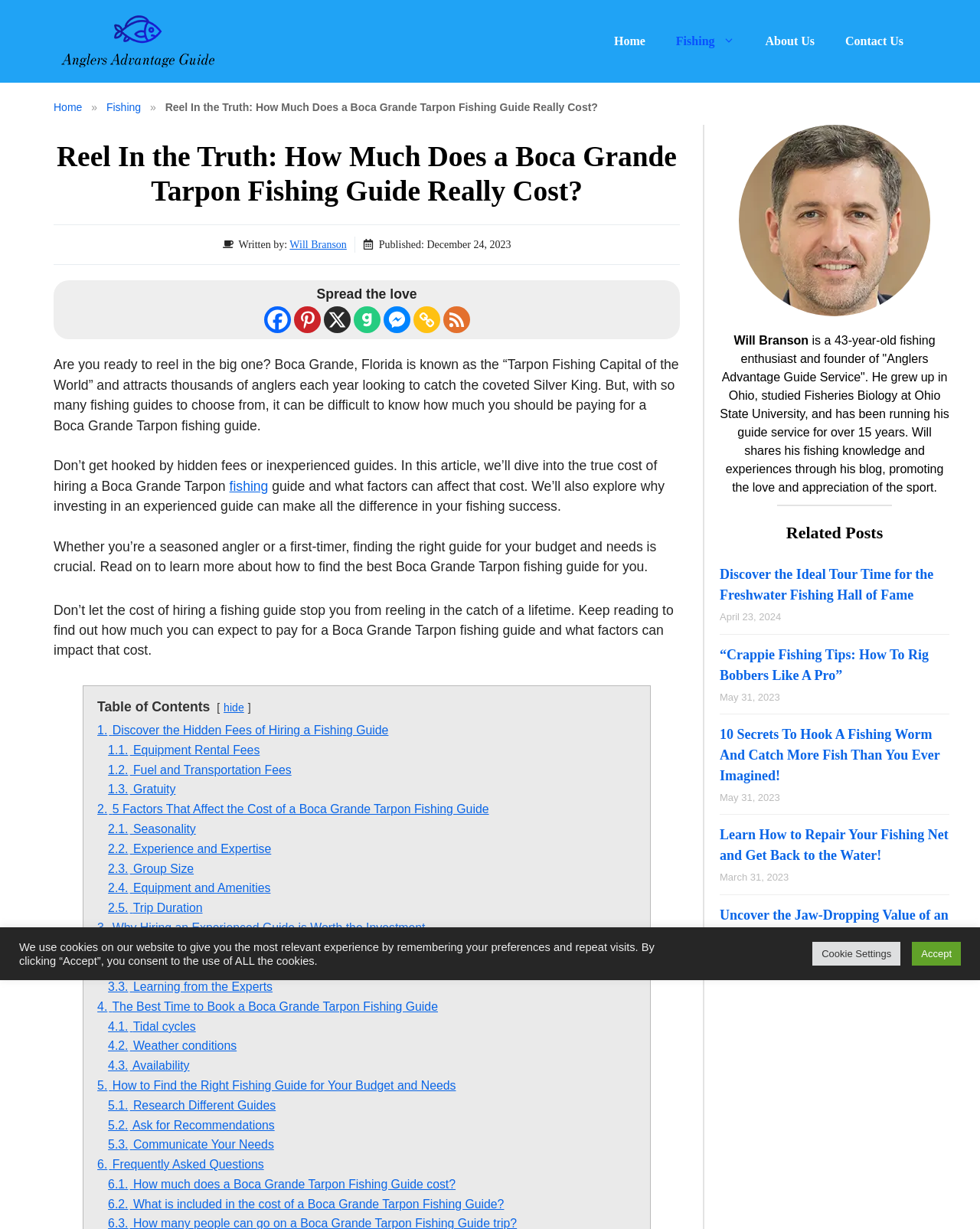Determine the bounding box coordinates of the area to click in order to meet this instruction: "Read the directions and dosage of FritzZyme Trace".

None